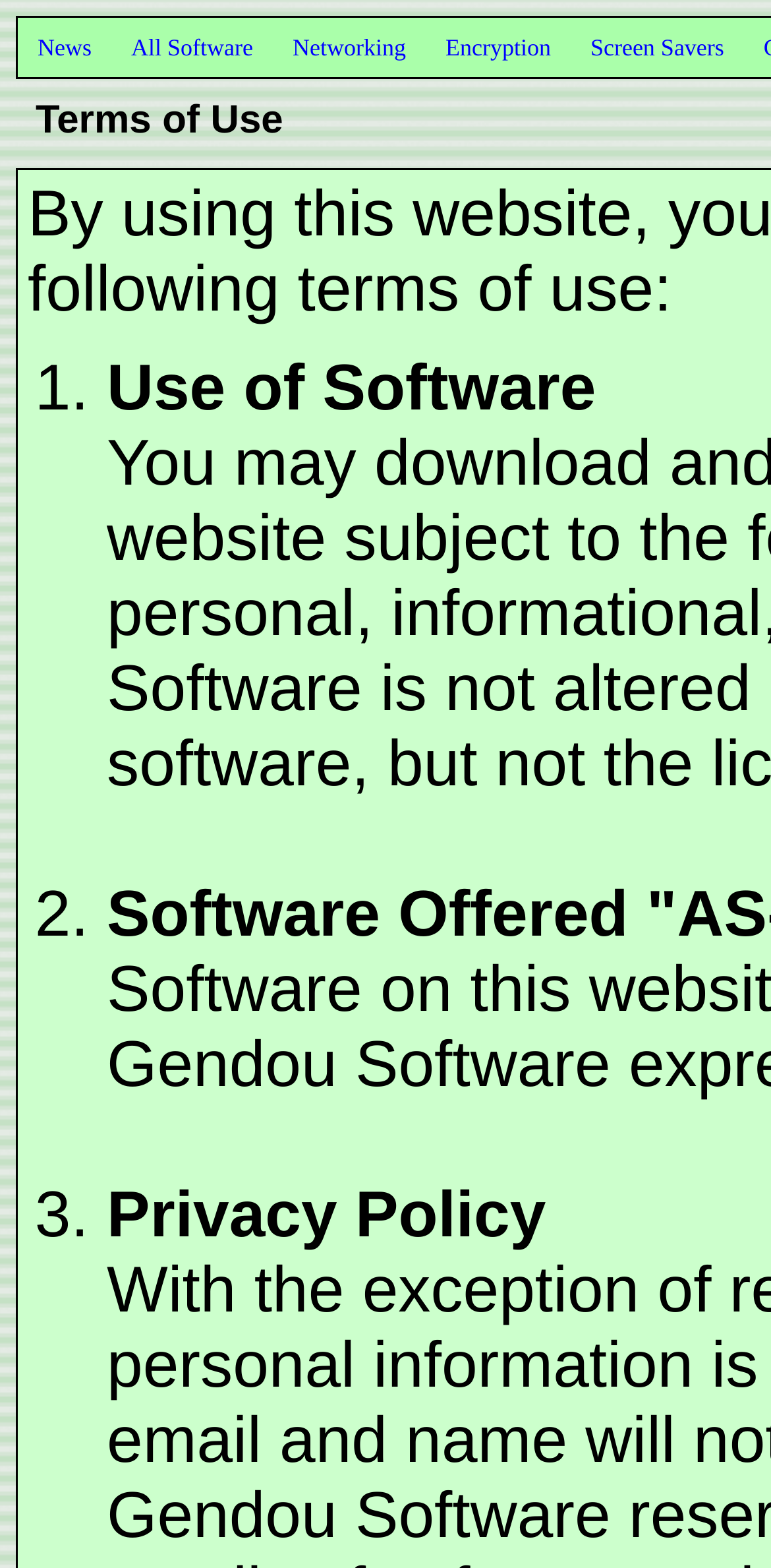Provide a one-word or short-phrase response to the question:
How many list markers are there in the webpage?

3